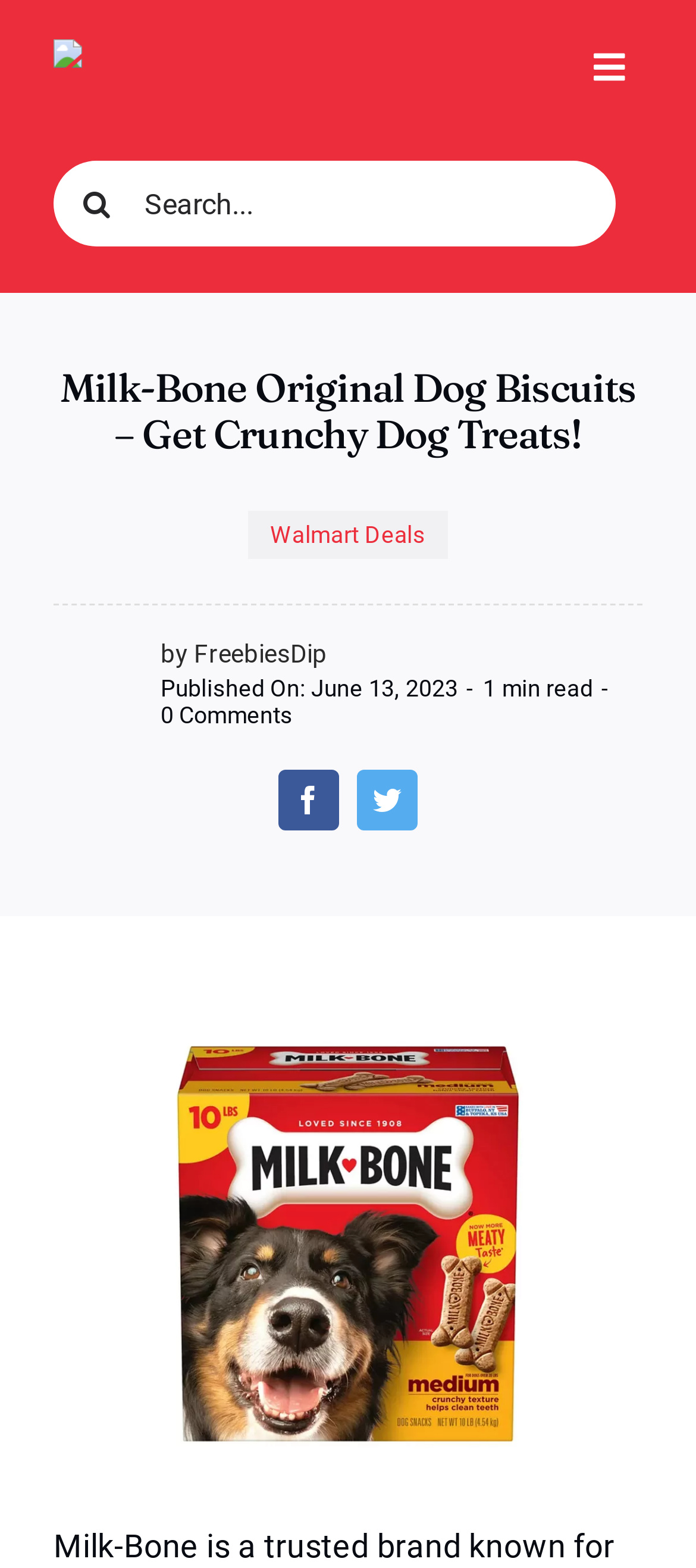Identify the bounding box coordinates of the section to be clicked to complete the task described by the following instruction: "Toggle navigation menu". The coordinates should be four float numbers between 0 and 1, formatted as [left, top, right, bottom].

[0.85, 0.018, 0.927, 0.068]